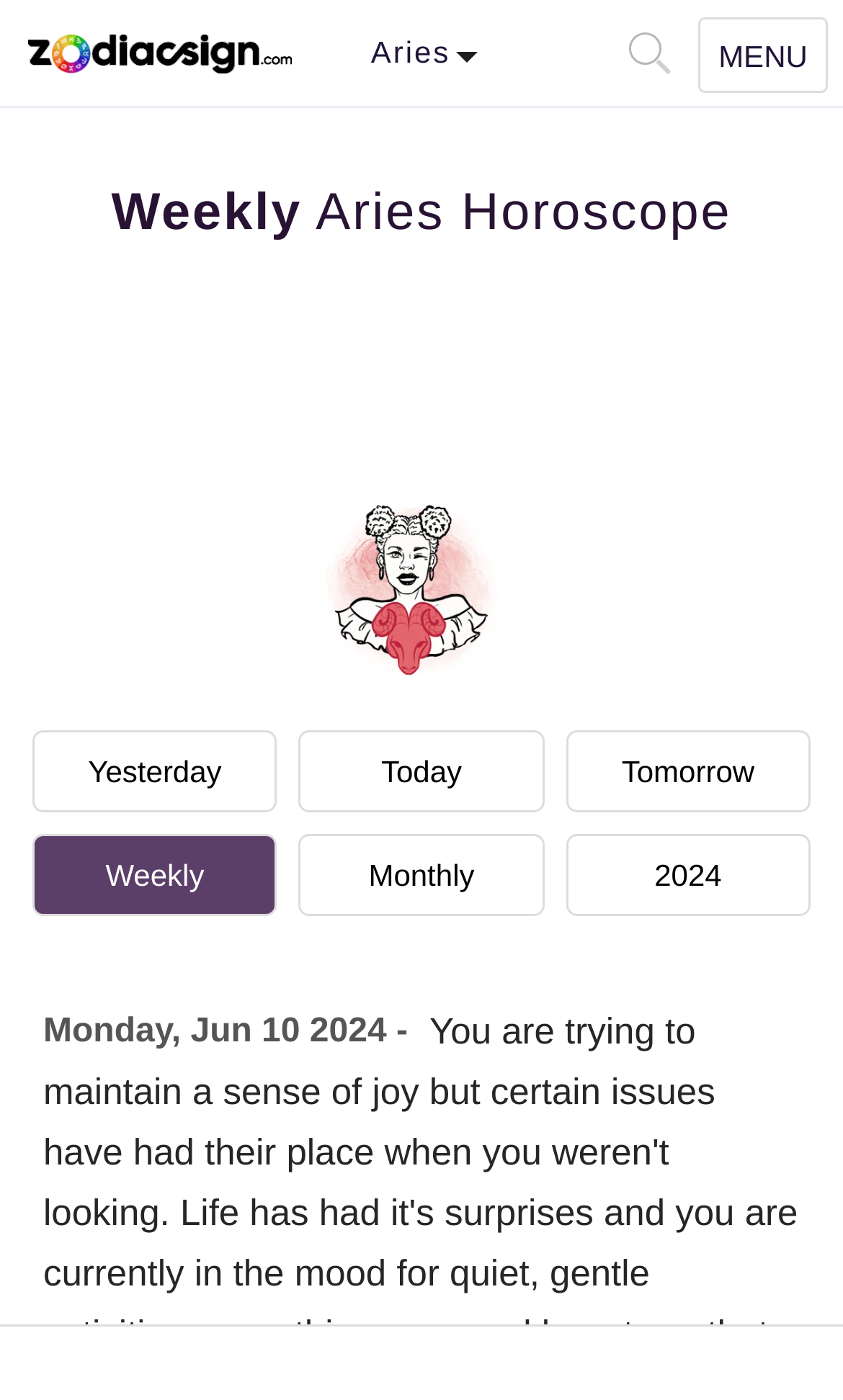What is the date of the horoscope?
Please provide a single word or phrase as the answer based on the screenshot.

Monday, Jun 10 2024